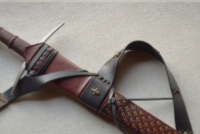What is the shape of the cross on the pommel?
Examine the screenshot and reply with a single word or phrase.

Lily